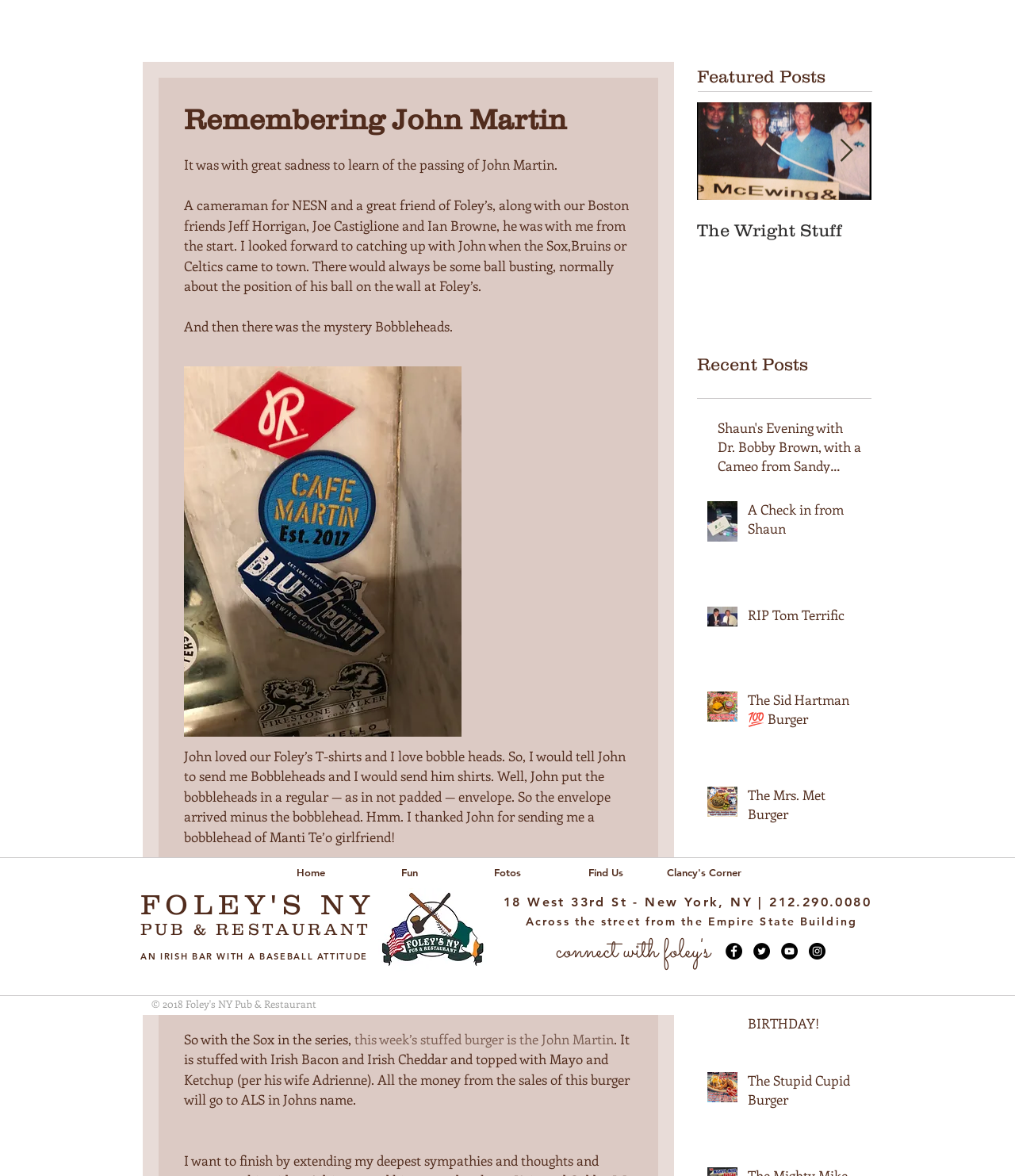Locate the bounding box coordinates of the element to click to perform the following action: 'Click on 'hair removal products for ladies''. The coordinates should be given as four float values between 0 and 1, in the form of [left, top, right, bottom].

None